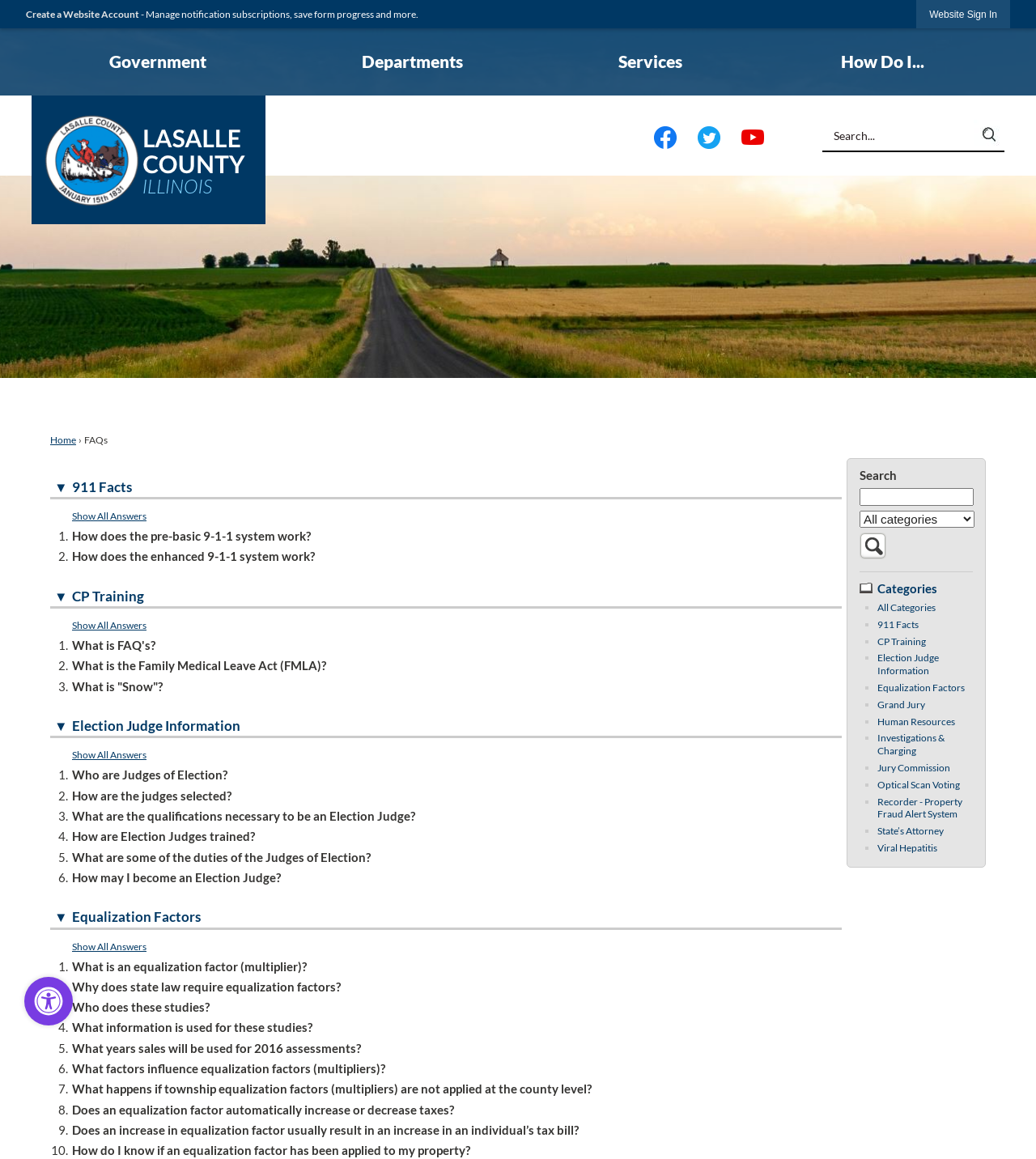Locate the coordinates of the bounding box for the clickable region that fulfills this instruction: "Search for something".

[0.794, 0.104, 0.969, 0.132]